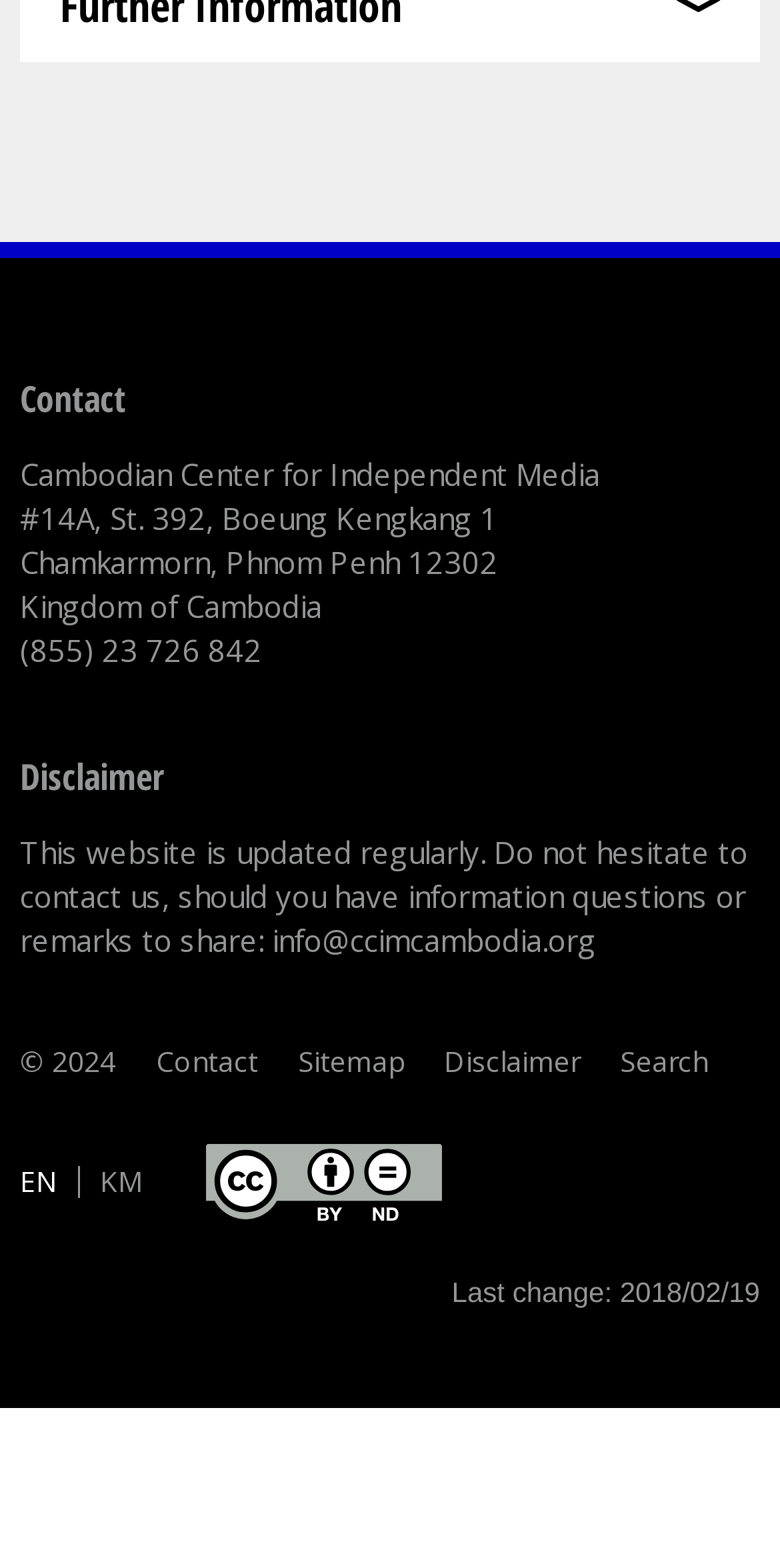Please pinpoint the bounding box coordinates for the region I should click to adhere to this instruction: "Switch to Khmer language".

[0.128, 0.741, 0.185, 0.765]